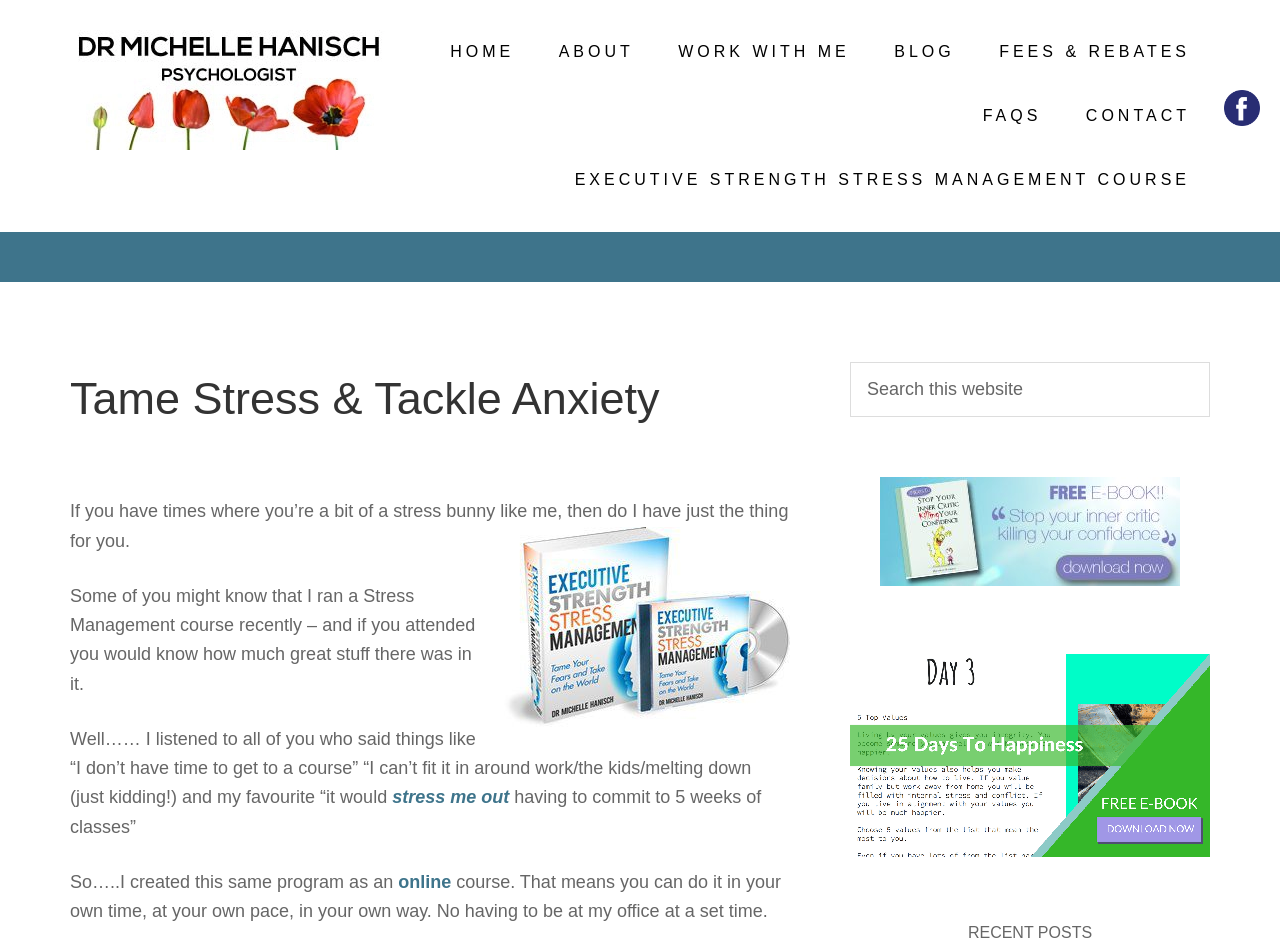Identify the bounding box coordinates of the specific part of the webpage to click to complete this instruction: "Click on the 'HOME' link".

[0.336, 0.021, 0.417, 0.089]